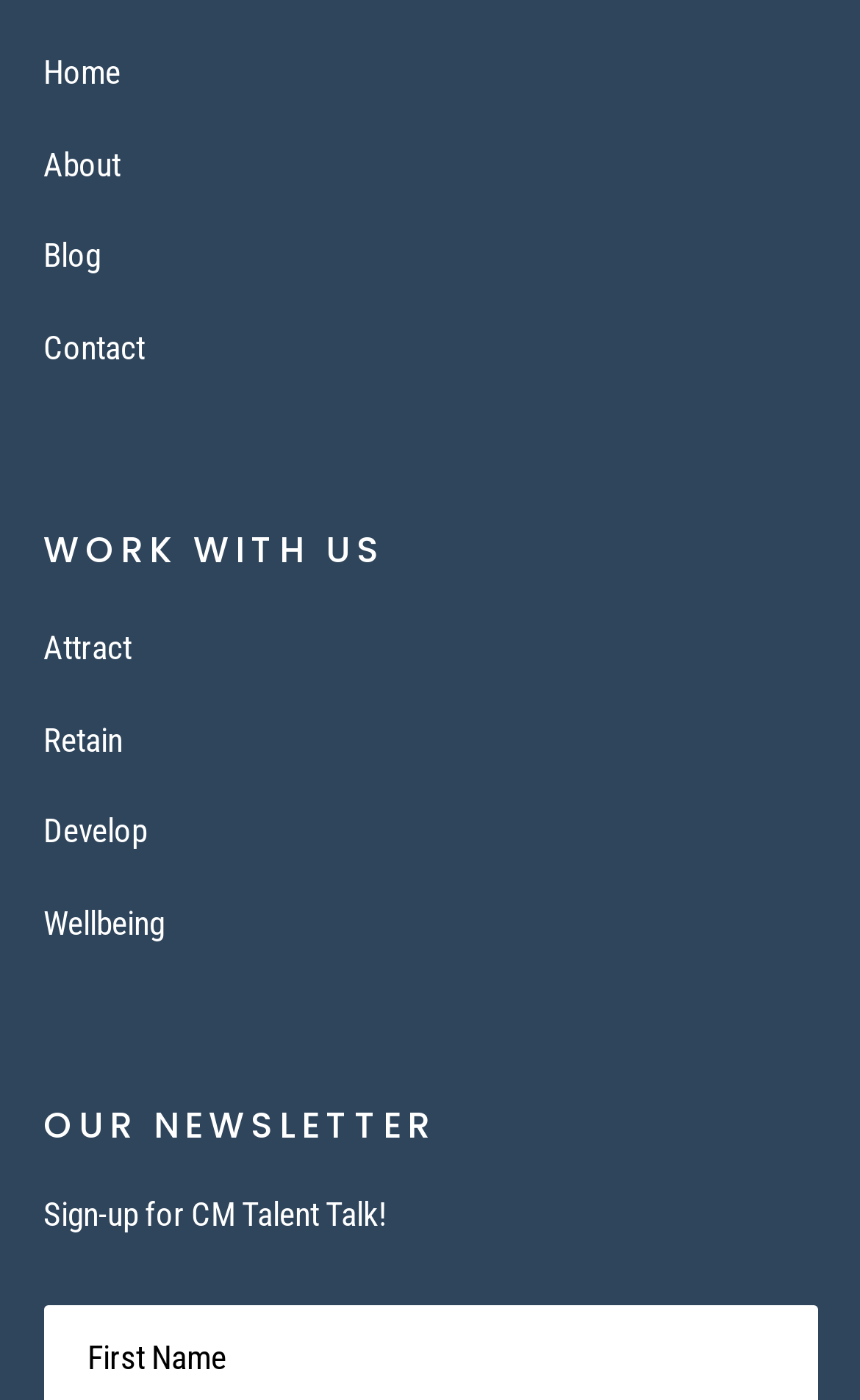How many links are there in the WORK WITH US section?
Could you give a comprehensive explanation in response to this question?

I counted the number of links in the WORK WITH US section, which are 'Attract', 'Retain', 'Develop', and 'Wellbeing', totaling 4 links.